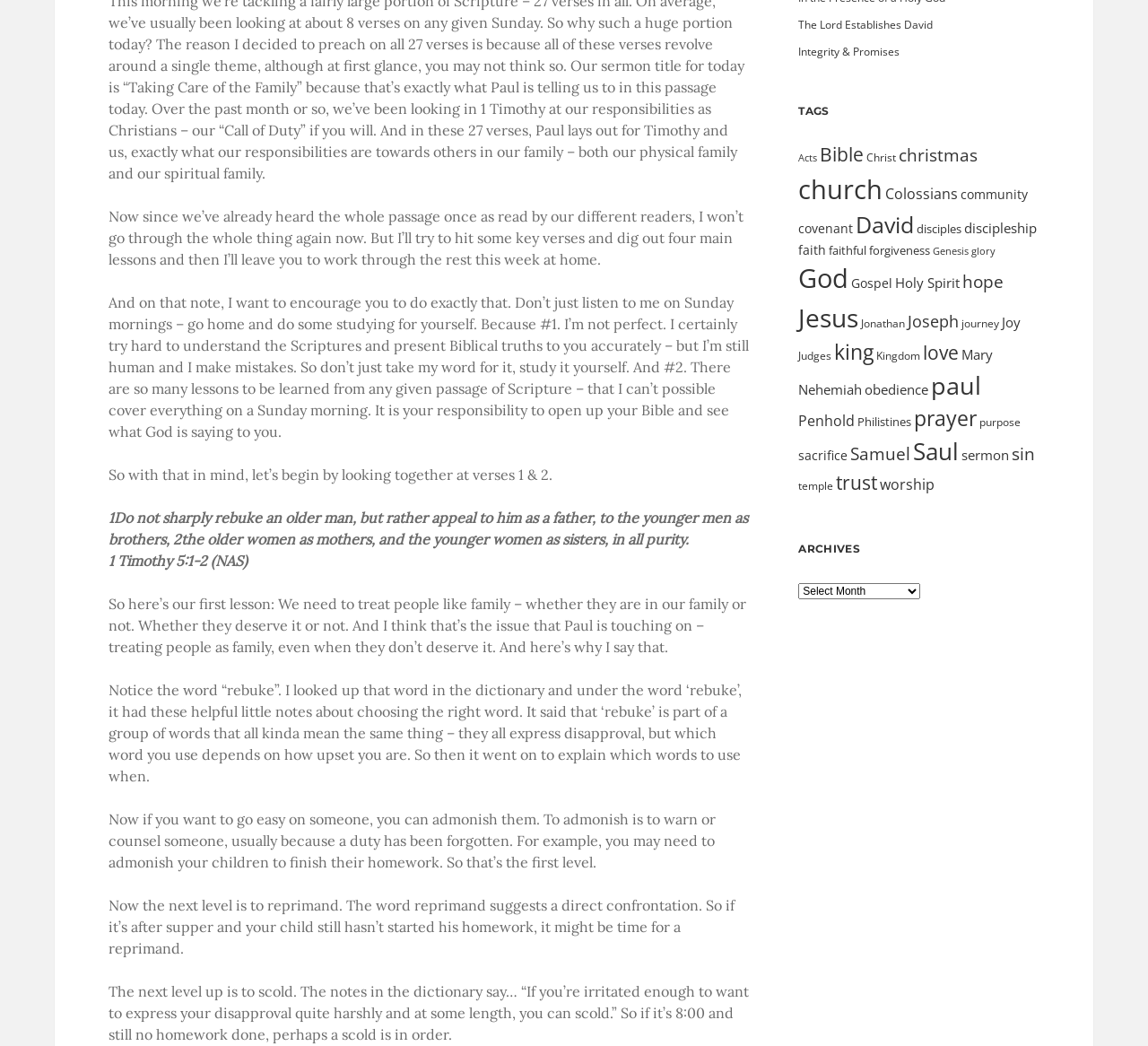Highlight the bounding box of the UI element that corresponds to this description: "About Us".

None